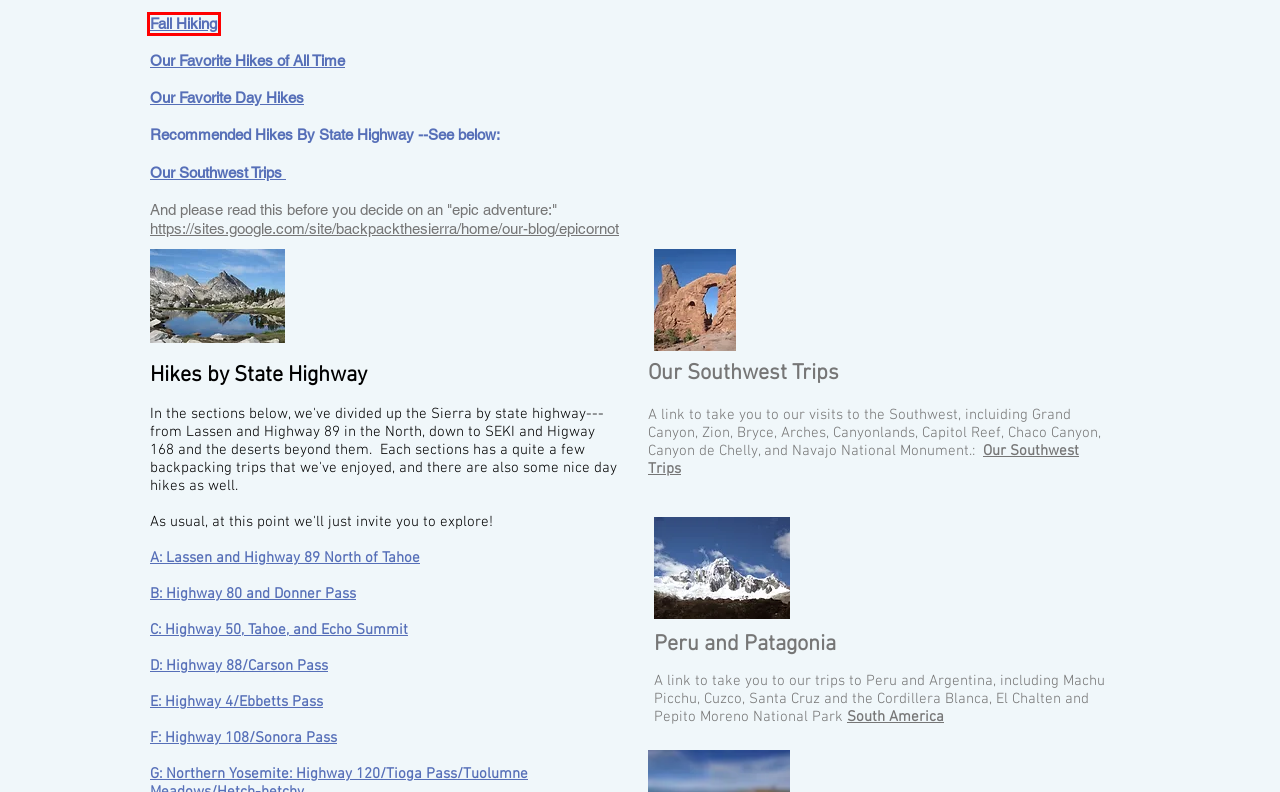A screenshot of a webpage is given, featuring a red bounding box around a UI element. Please choose the webpage description that best aligns with the new webpage after clicking the element in the bounding box. These are the descriptions:
A. Highway 88 and Carson Pass | backpackthesierra.com
B. Highway 4 and Ebbetts Pass | backpackthesierra.com
C. Fall Hiking | Backpack the Sierra
D. Our  Favorite Hikes of All Time | backpackthesierra.com
E. Highway 108 Sonora Pass | backpackthesierra.com
F. Our Favorite Day Hikes | backpackthesierra.com
G. Highway 50, Tahoe, and Echo Summit | backpackthesierra.com
H. Our Southwest Trips | Backpack the Sierra

C